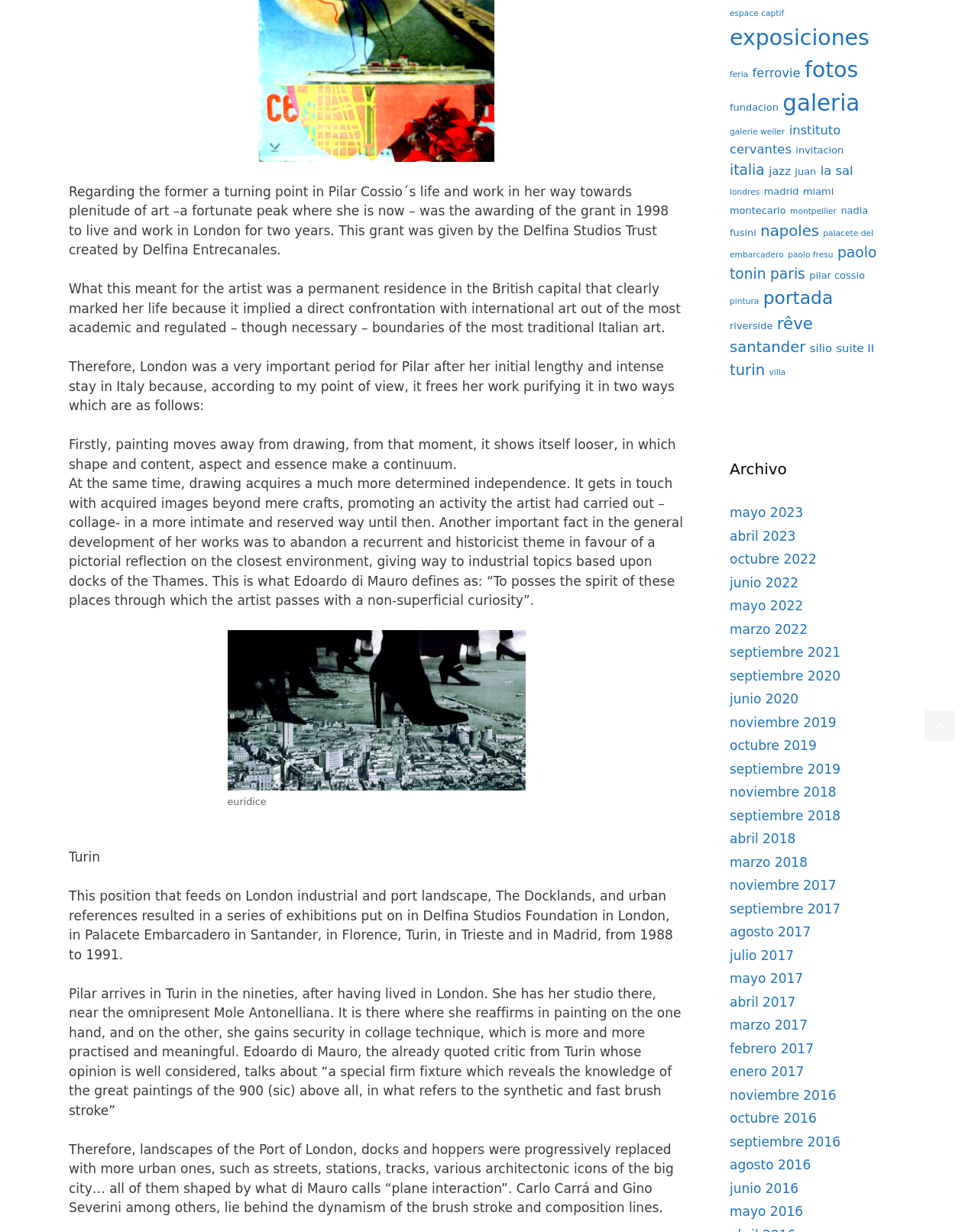Extract the bounding box of the UI element described as: "madrid".

[0.781, 0.15, 0.817, 0.16]